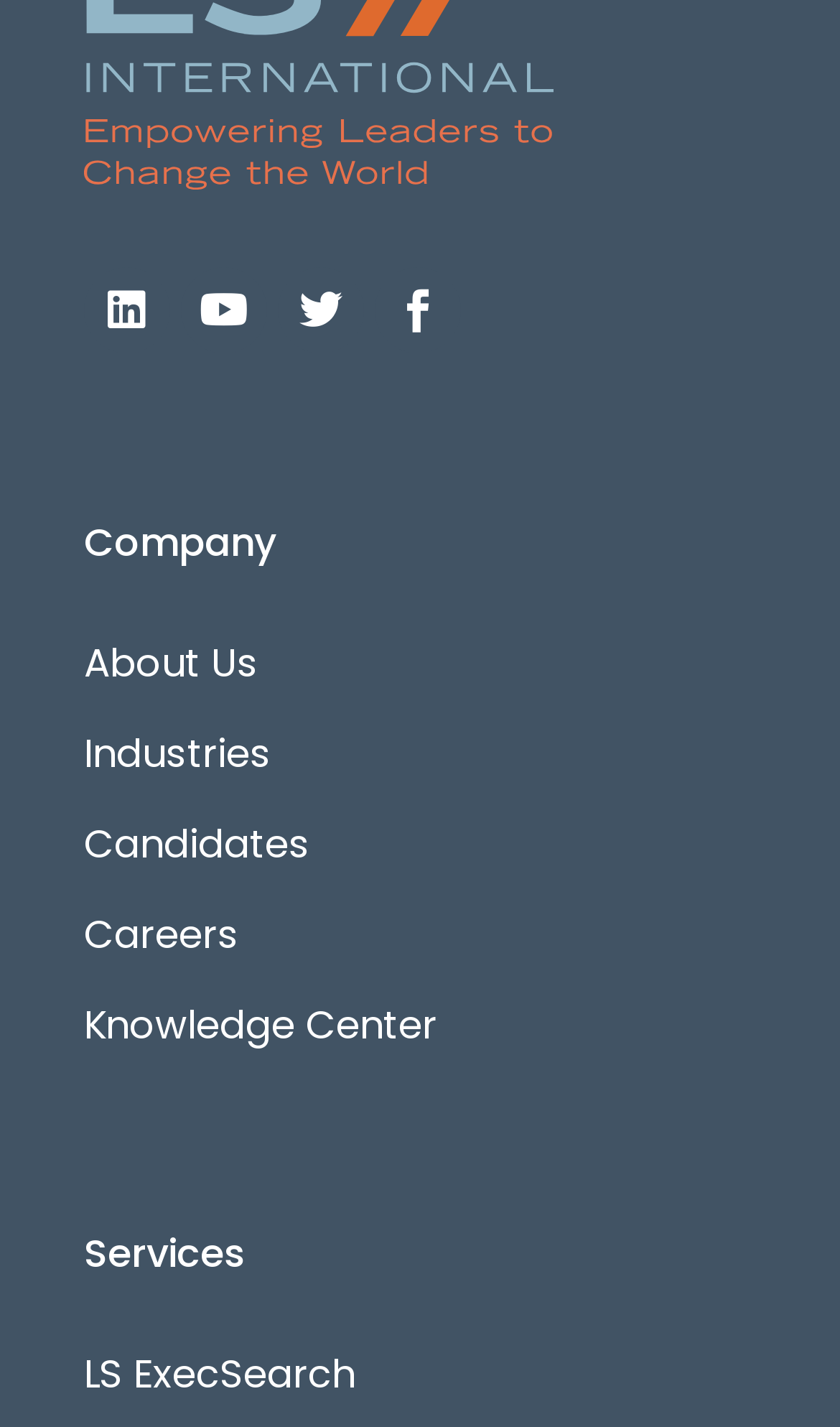Please answer the following question using a single word or phrase: 
What is the position of the 'Twitter' link?

Third from the left